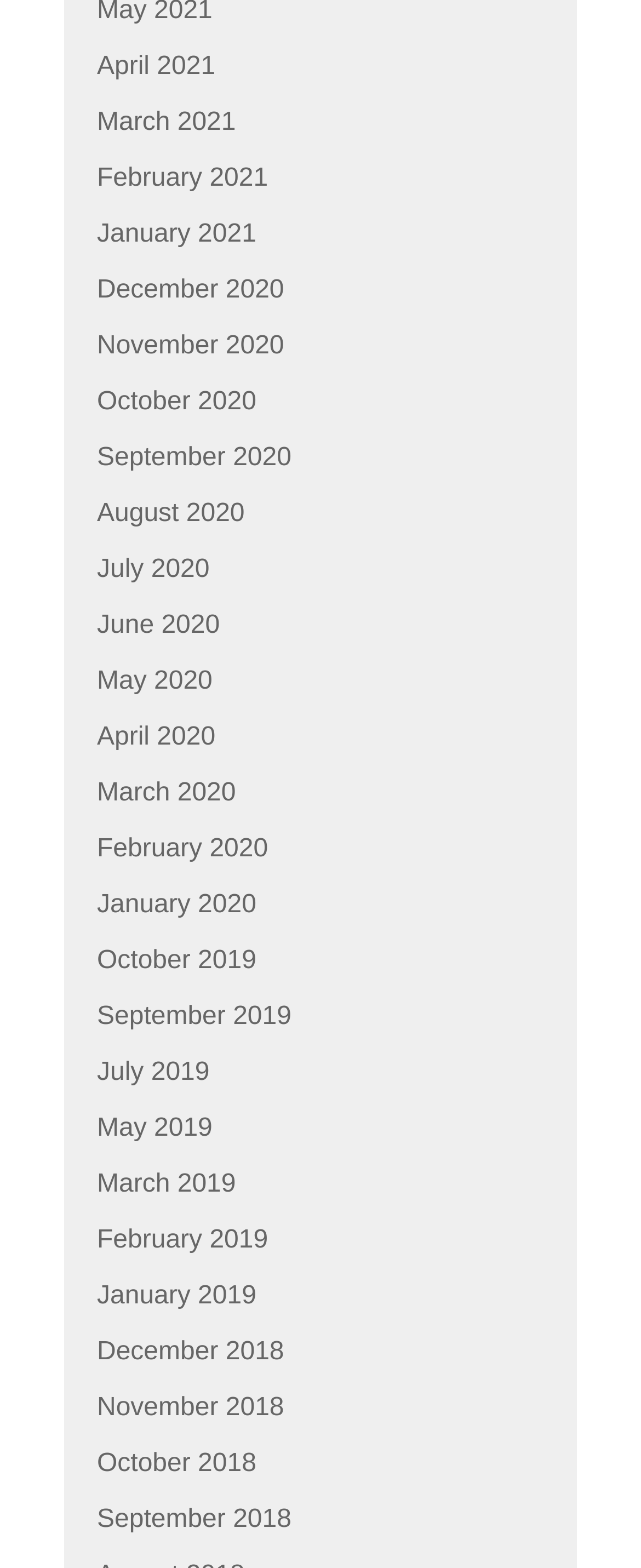Provide a one-word or short-phrase response to the question:
What is the earliest month listed?

December 2018